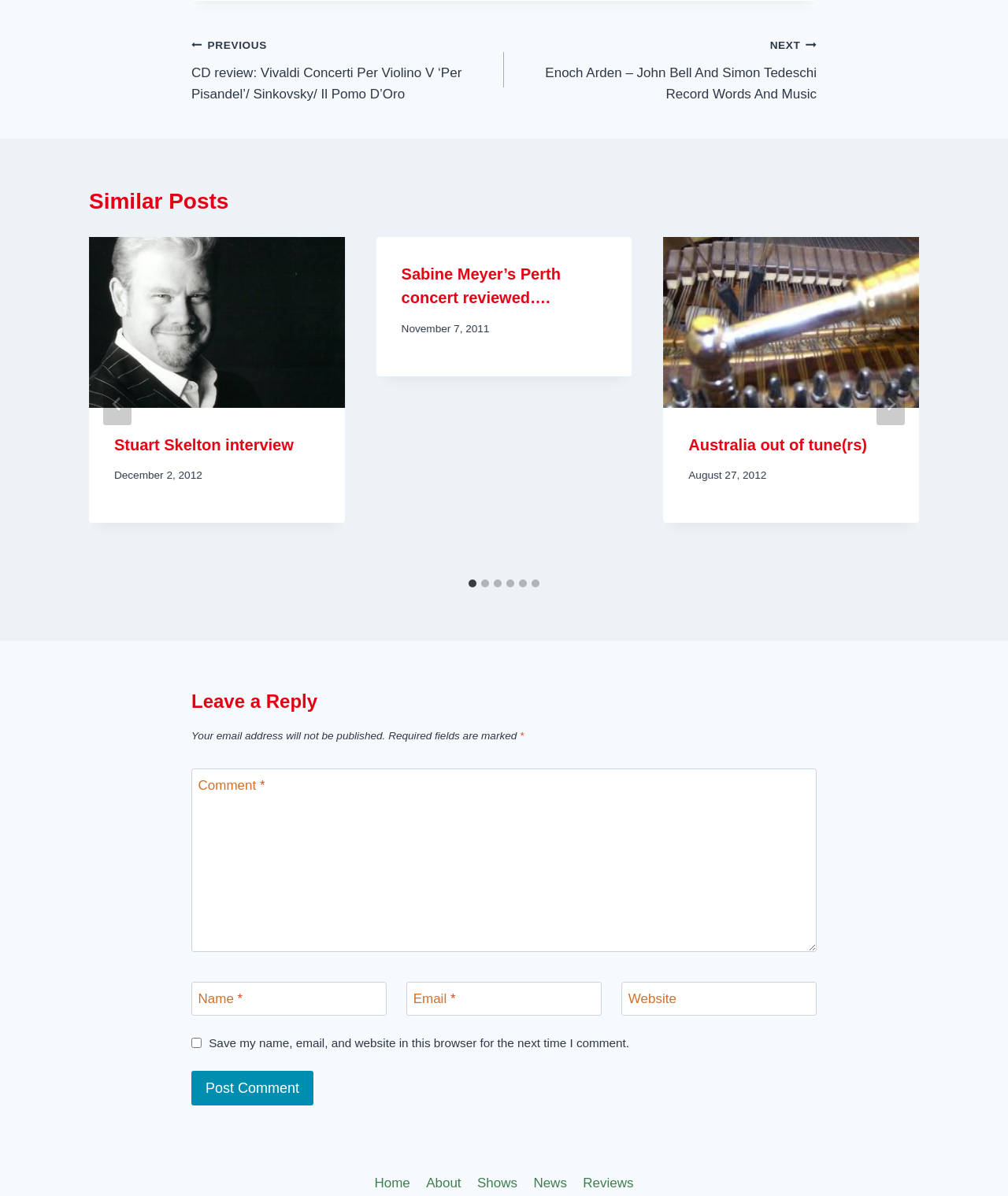What is the date of the third similar post?
Based on the image, give a concise answer in the form of a single word or short phrase.

August 27, 2012